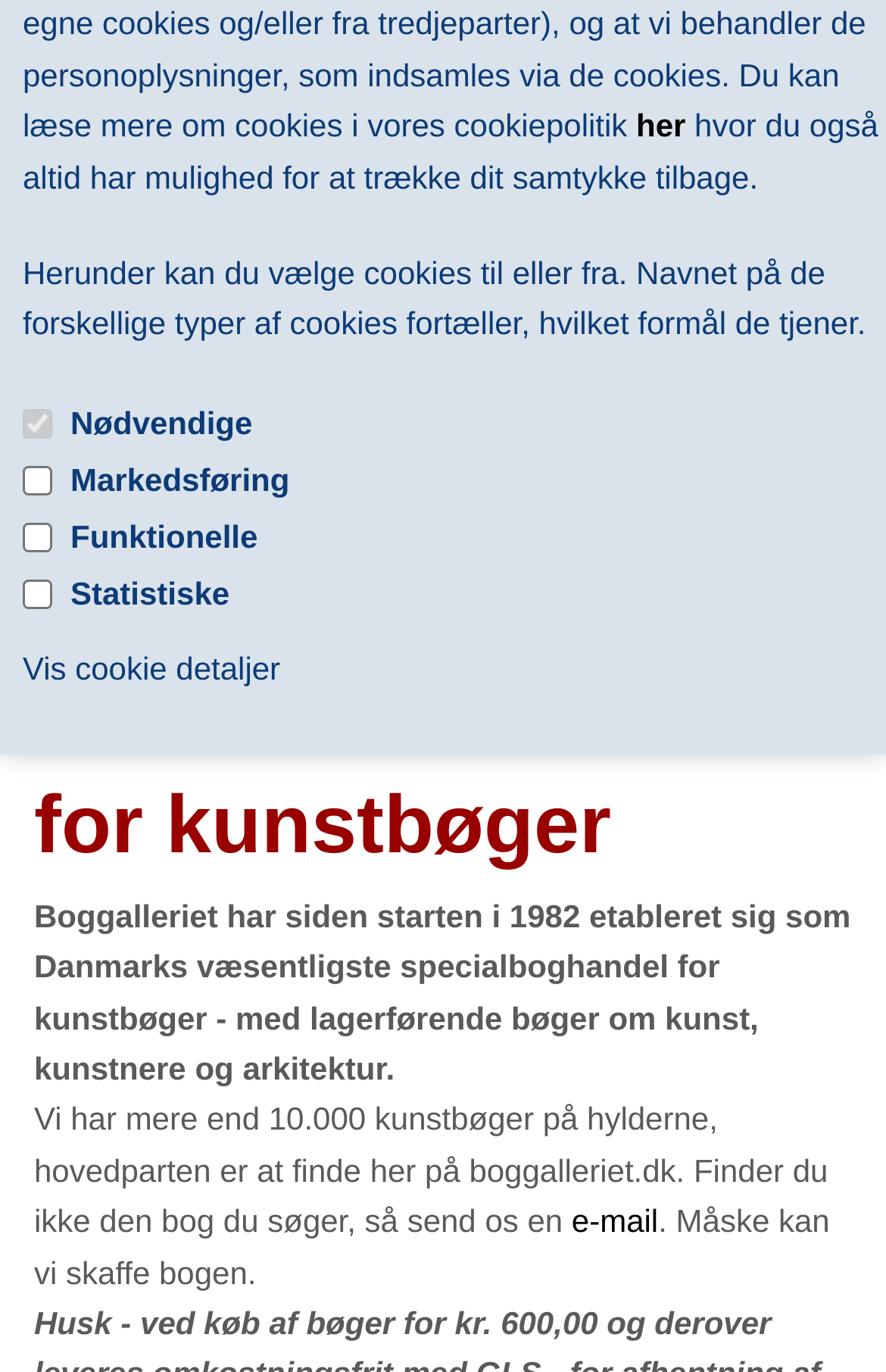Provide the bounding box for the UI element matching this description: "parent_node: Markedsføring".

[0.026, 0.34, 0.059, 0.362]